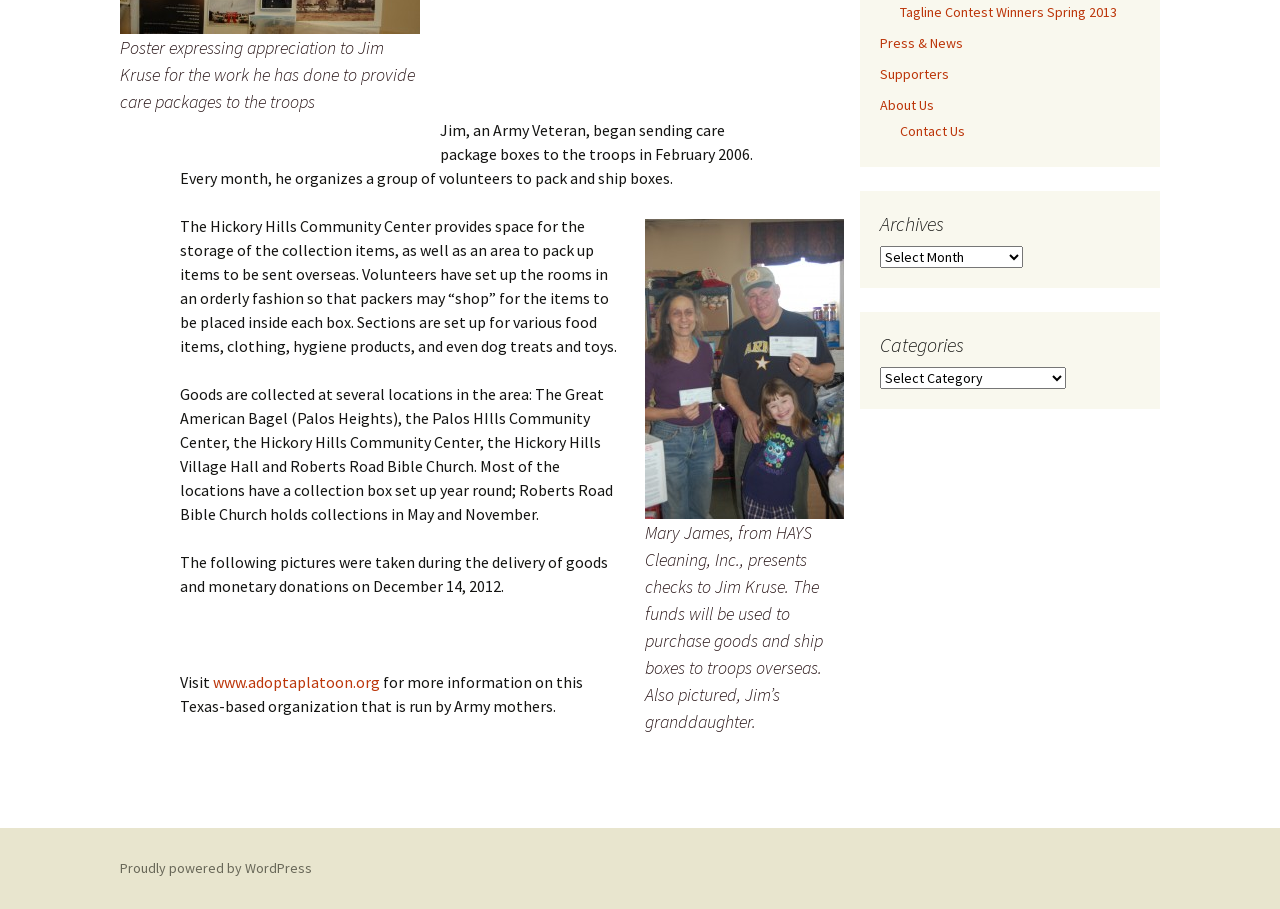Find the bounding box coordinates for the HTML element specified by: "Virginia Beach Courts Information".

None